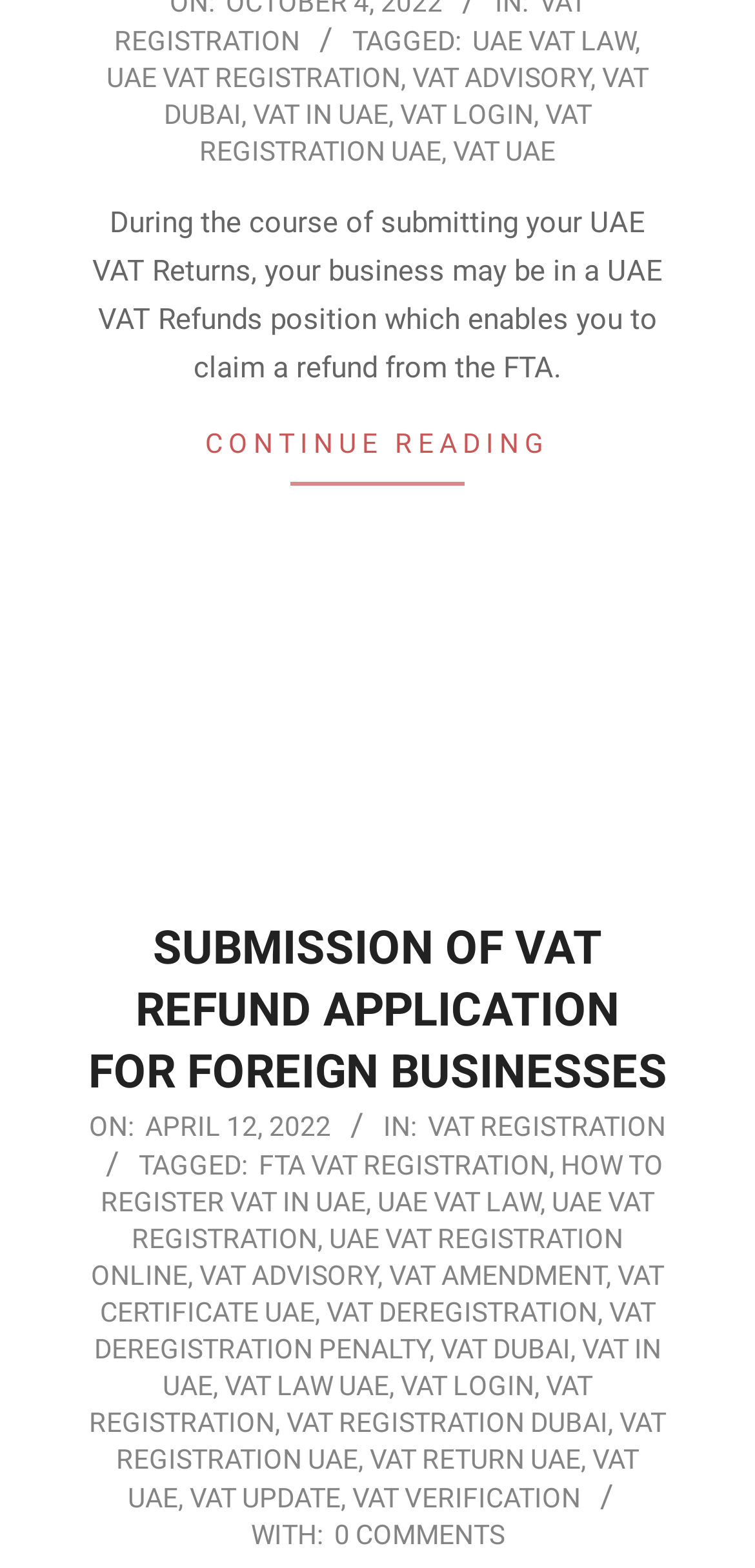Please find the bounding box coordinates of the element that you should click to achieve the following instruction: "Check the article published on APRIL 12, 2022". The coordinates should be presented as four float numbers between 0 and 1: [left, top, right, bottom].

[0.192, 0.709, 0.438, 0.729]